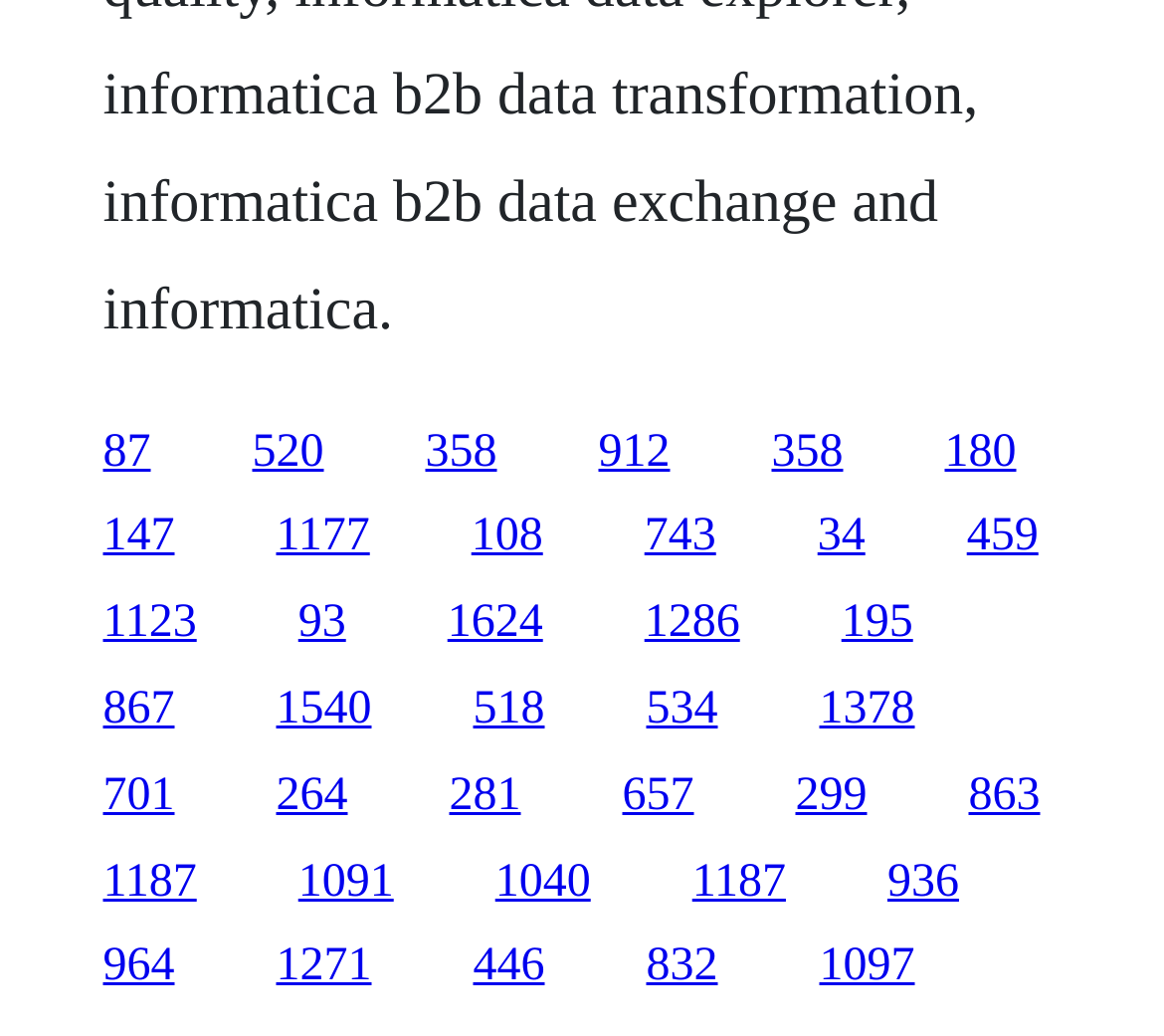Indicate the bounding box coordinates of the element that must be clicked to execute the instruction: "visit the page with link text '358'". The coordinates should be given as four float numbers between 0 and 1, i.e., [left, top, right, bottom].

[0.365, 0.411, 0.427, 0.46]